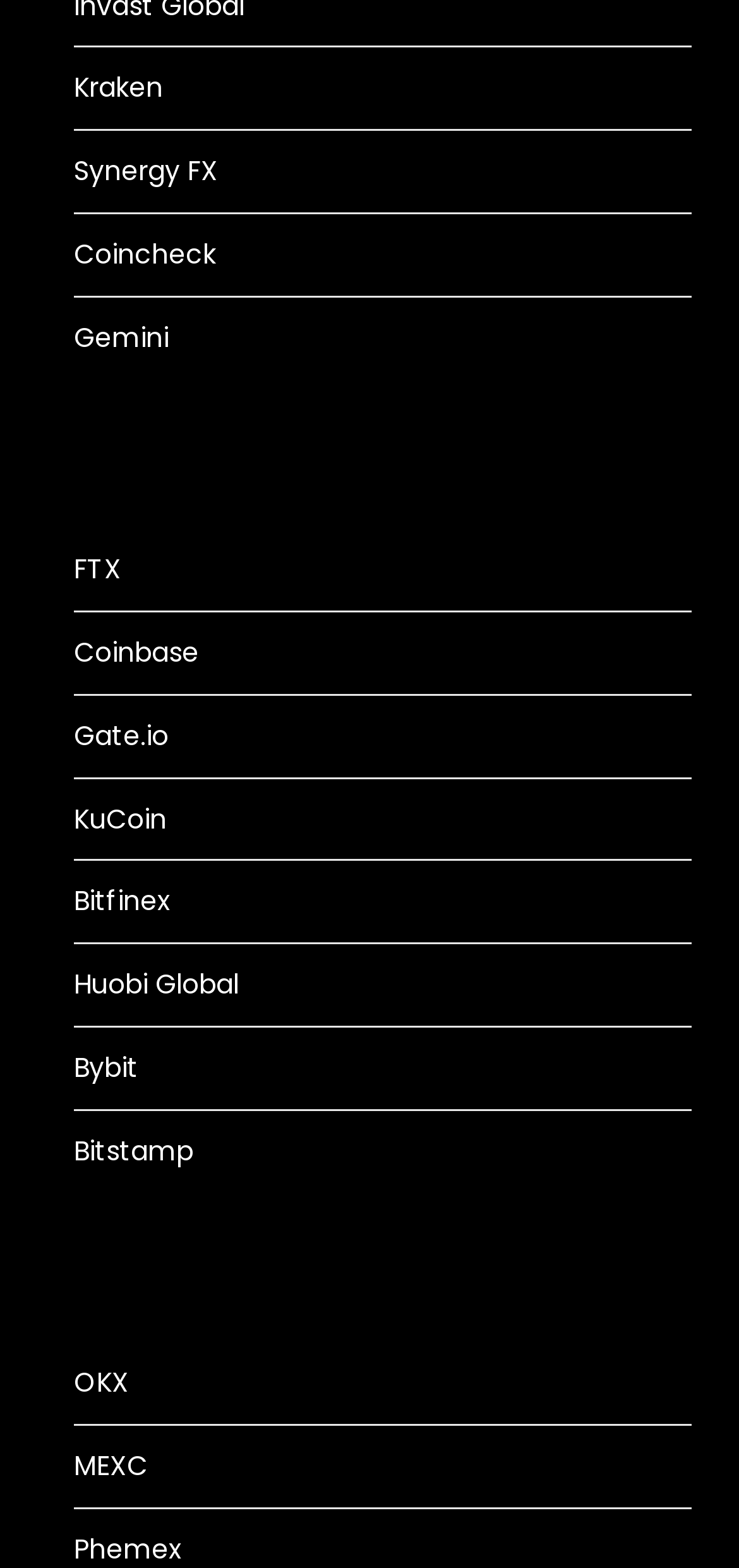Look at the image and answer the question in detail:
Is Bitfinex listed above KuCoin?

I compared the y1 and y2 coordinates of the links to Bitfinex and KuCoin and found that Bitfinex has a smaller y1 coordinate, which means it is listed above KuCoin on the webpage.